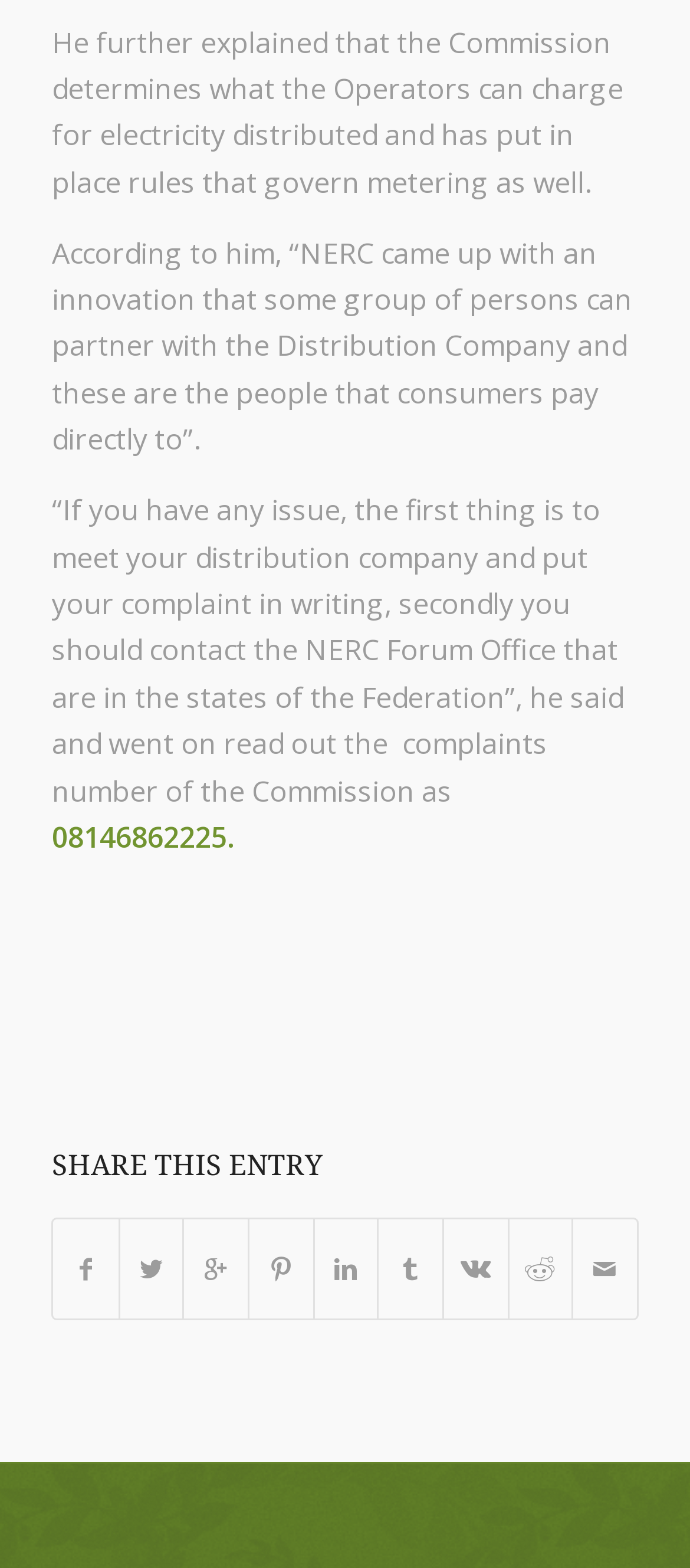Kindly respond to the following question with a single word or a brief phrase: 
How can consumers resolve issues with their electricity distribution?

Contact distribution company and NERC Forum Office